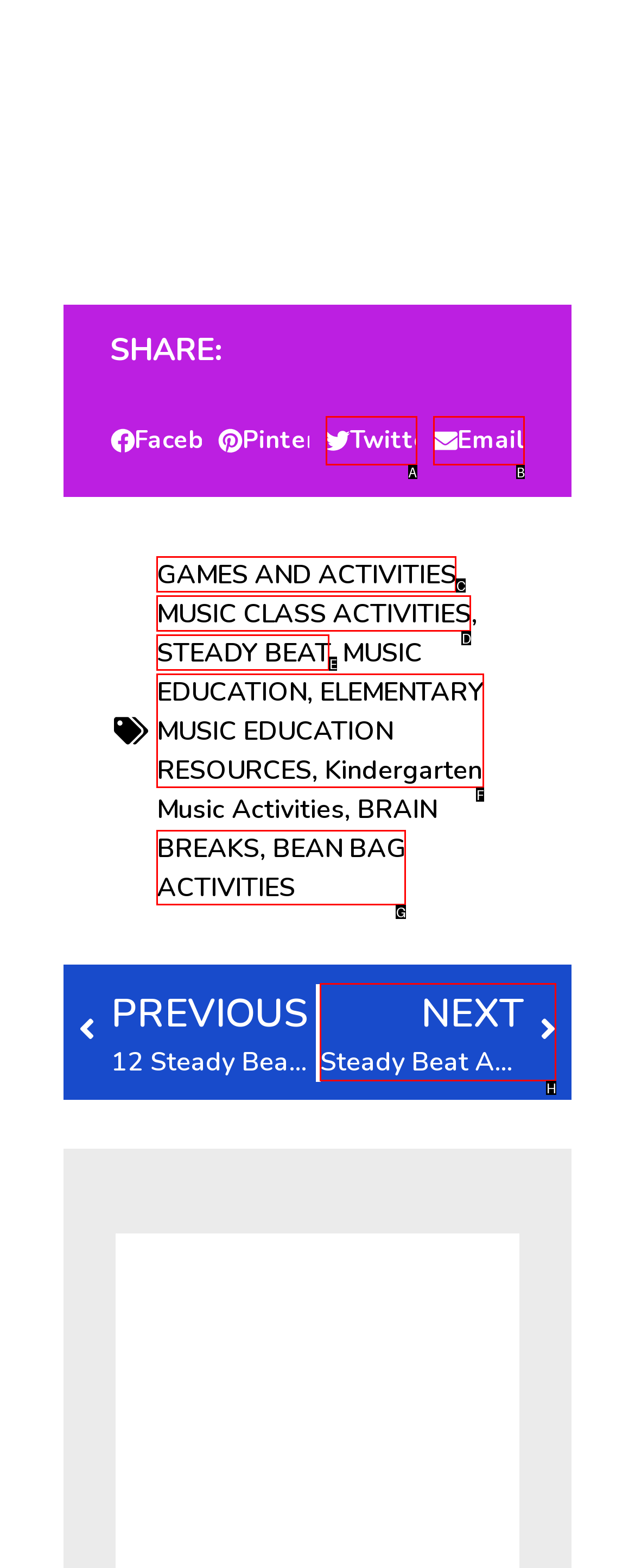Identify the letter of the UI element that fits the description: ELEMENTARY MUSIC EDUCATION RESOURCES
Respond with the letter of the option directly.

F